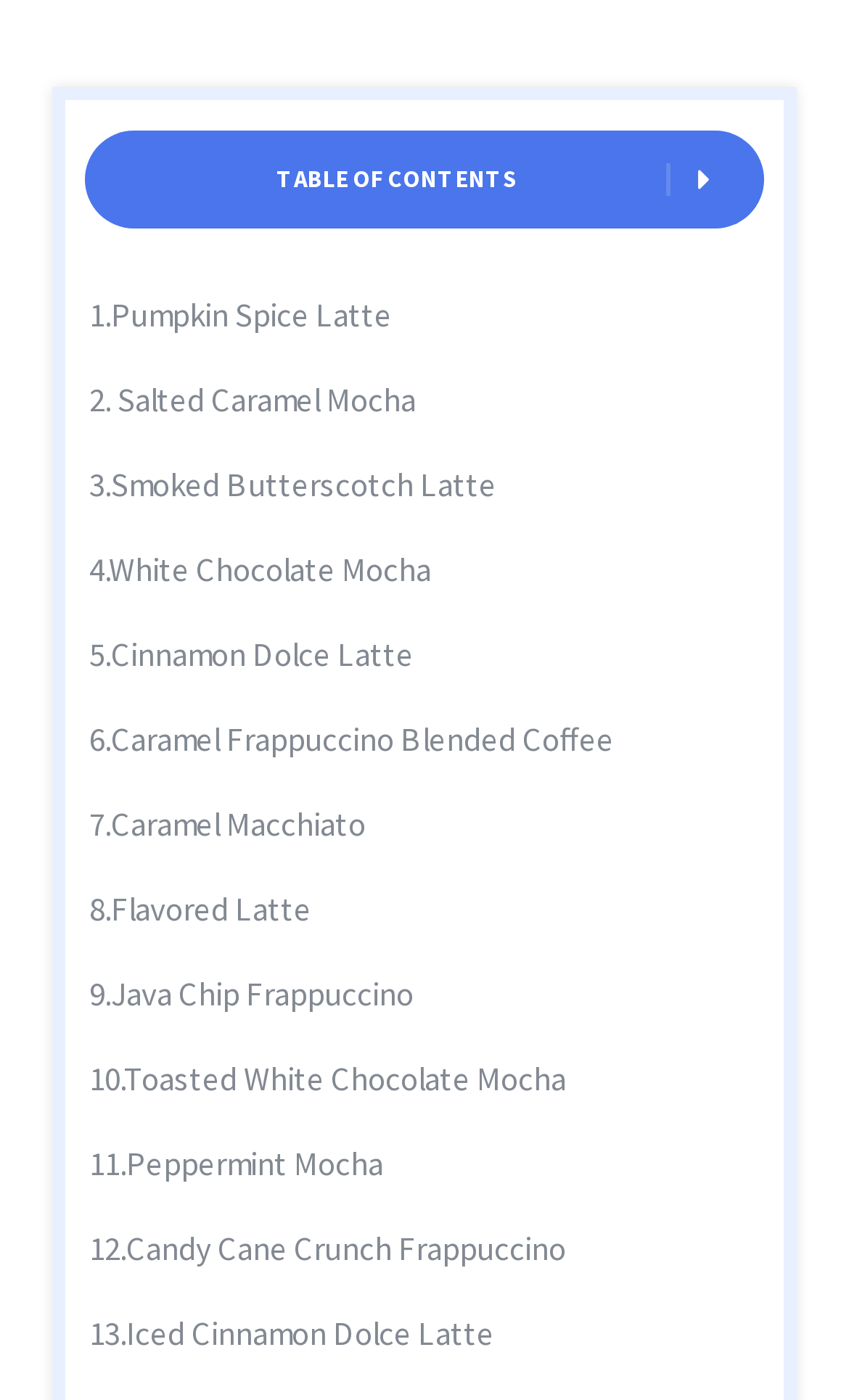From the given element description: "3.Smoked Butterscotch Latte", find the bounding box for the UI element. Provide the coordinates as four float numbers between 0 and 1, in the order [left, top, right, bottom].

[0.105, 0.33, 0.592, 0.362]